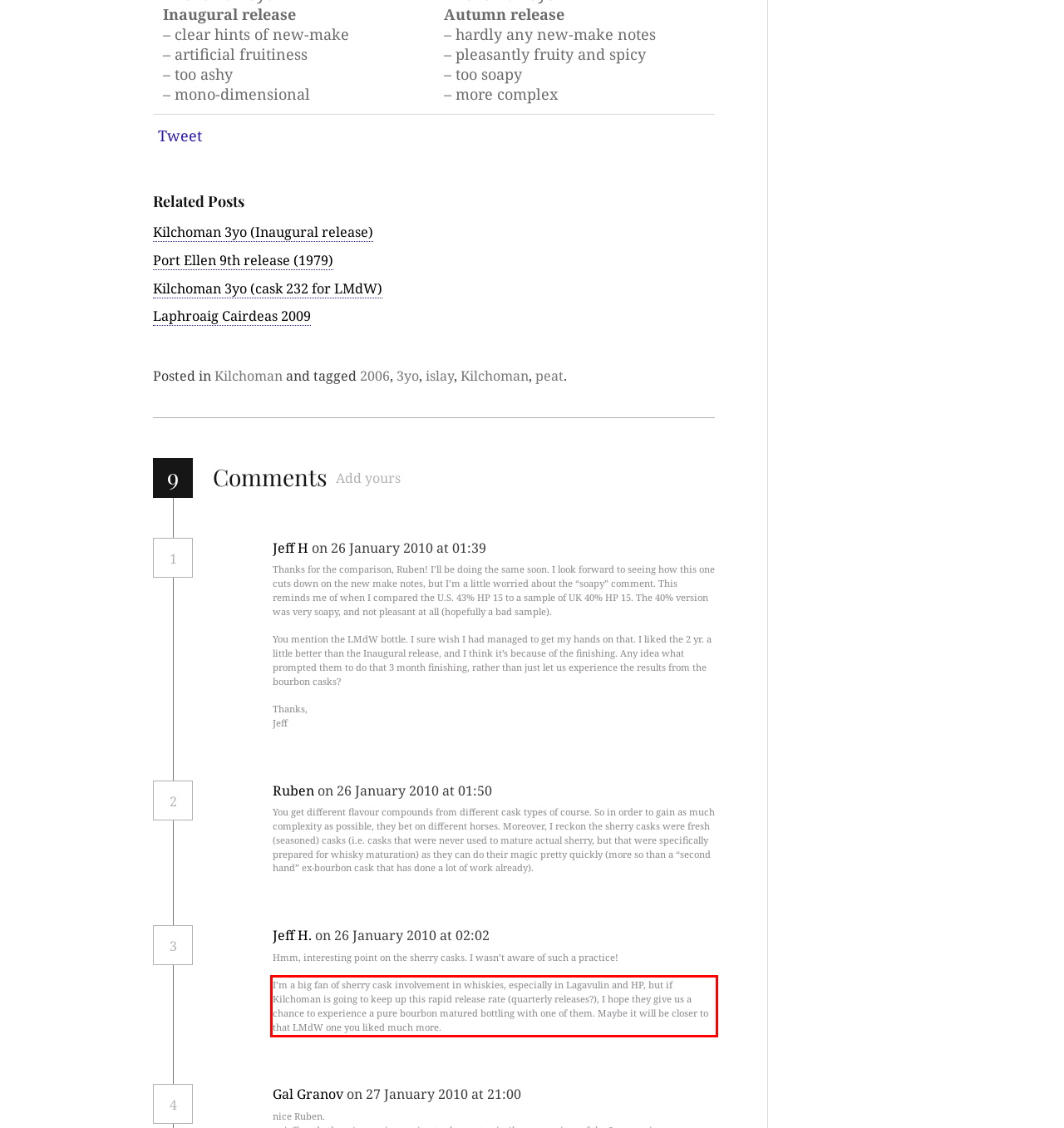Observe the screenshot of the webpage, locate the red bounding box, and extract the text content within it.

I’m a big fan of sherry cask involvement in whiskies, especially in Lagavulin and HP, but if Kilchoman is going to keep up this rapid release rate (quarterly releases?), I hope they give us a chance to experience a pure bourbon matured bottling with one of them. Maybe it will be closer to that LMdW one you liked much more.